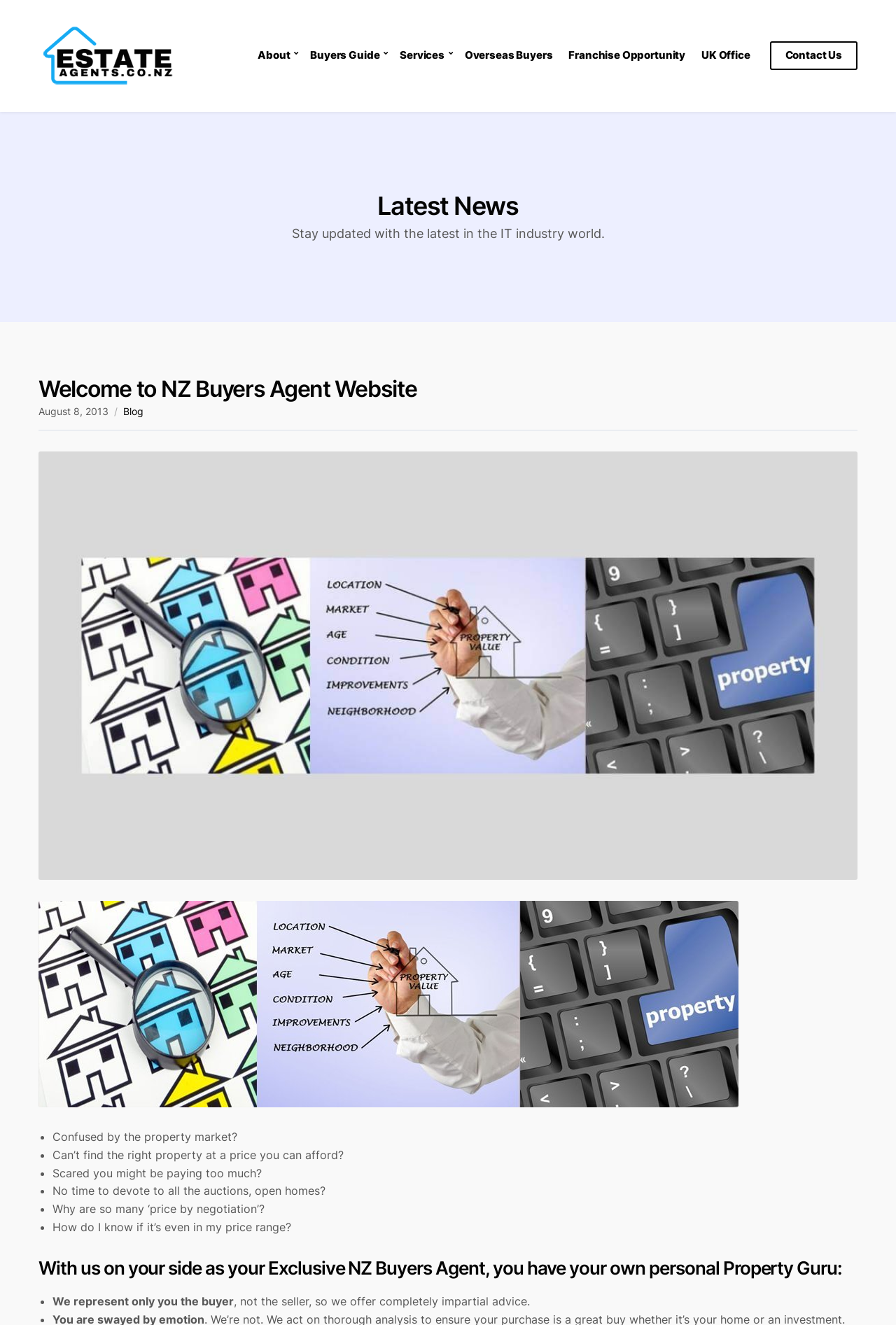Bounding box coordinates are specified in the format (top-left x, top-left y, bottom-right x, bottom-right y). All values are floating point numbers bounded between 0 and 1. Please provide the bounding box coordinate of the region this sentence describes: alt="Estate Agents Logo 2024 200PX"

[0.043, 0.033, 0.198, 0.049]